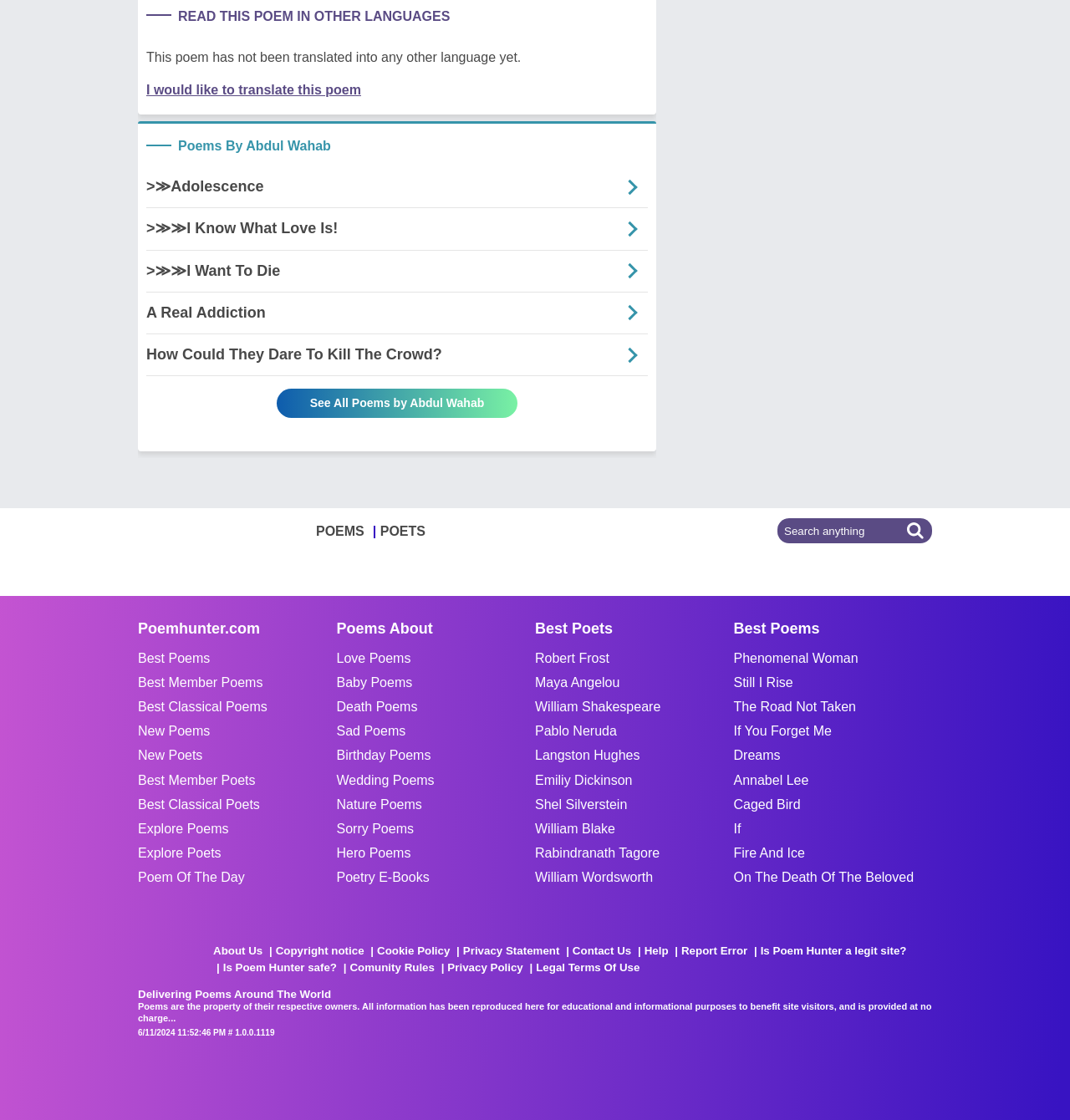Locate the bounding box coordinates of the area to click to fulfill this instruction: "go to poemhunter.com". The bounding box should be presented as four float numbers between 0 and 1, in the order [left, top, right, bottom].

[0.129, 0.555, 0.314, 0.569]